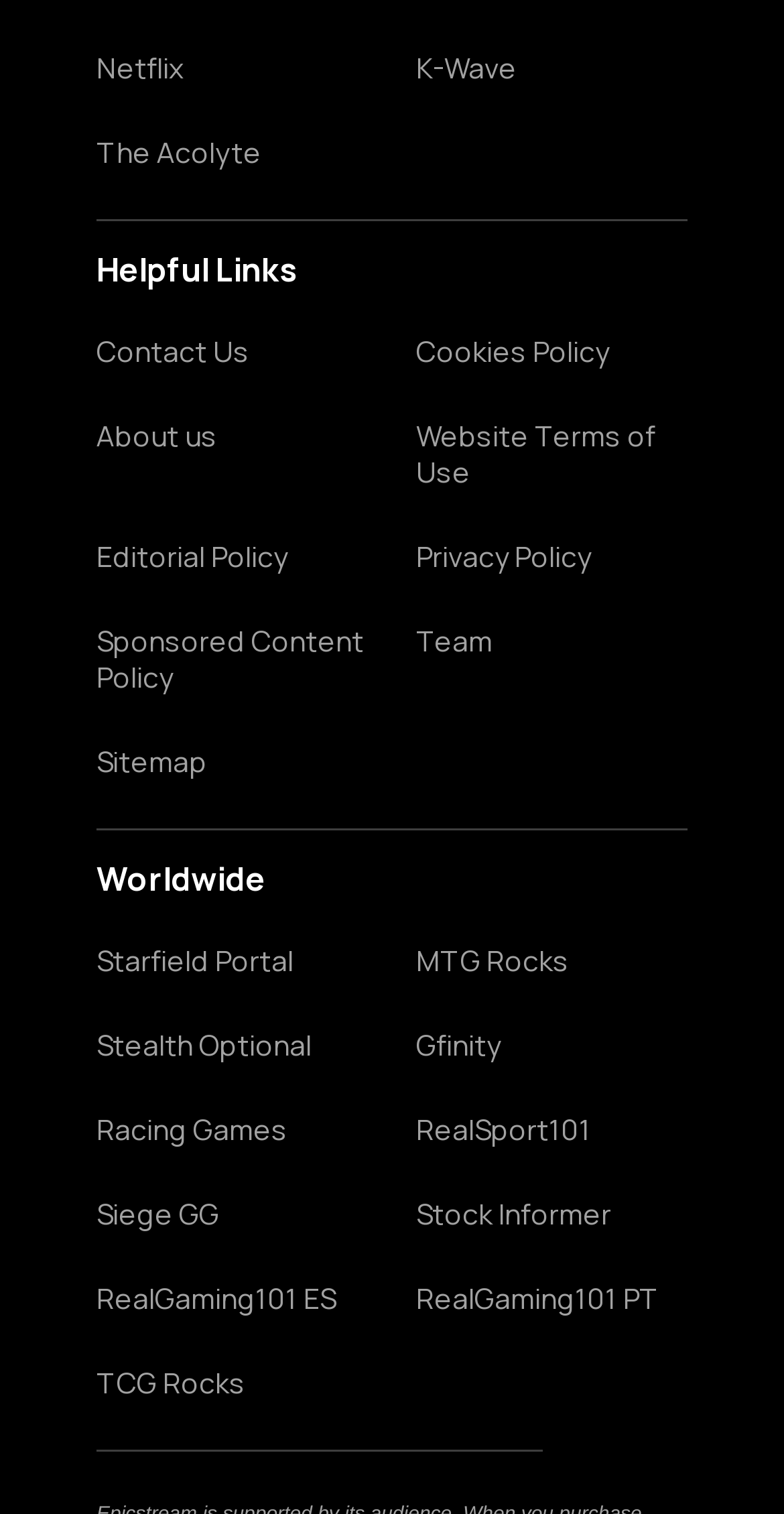Can you determine the bounding box coordinates of the area that needs to be clicked to fulfill the following instruction: "Follow on 188.1M Fans"?

None